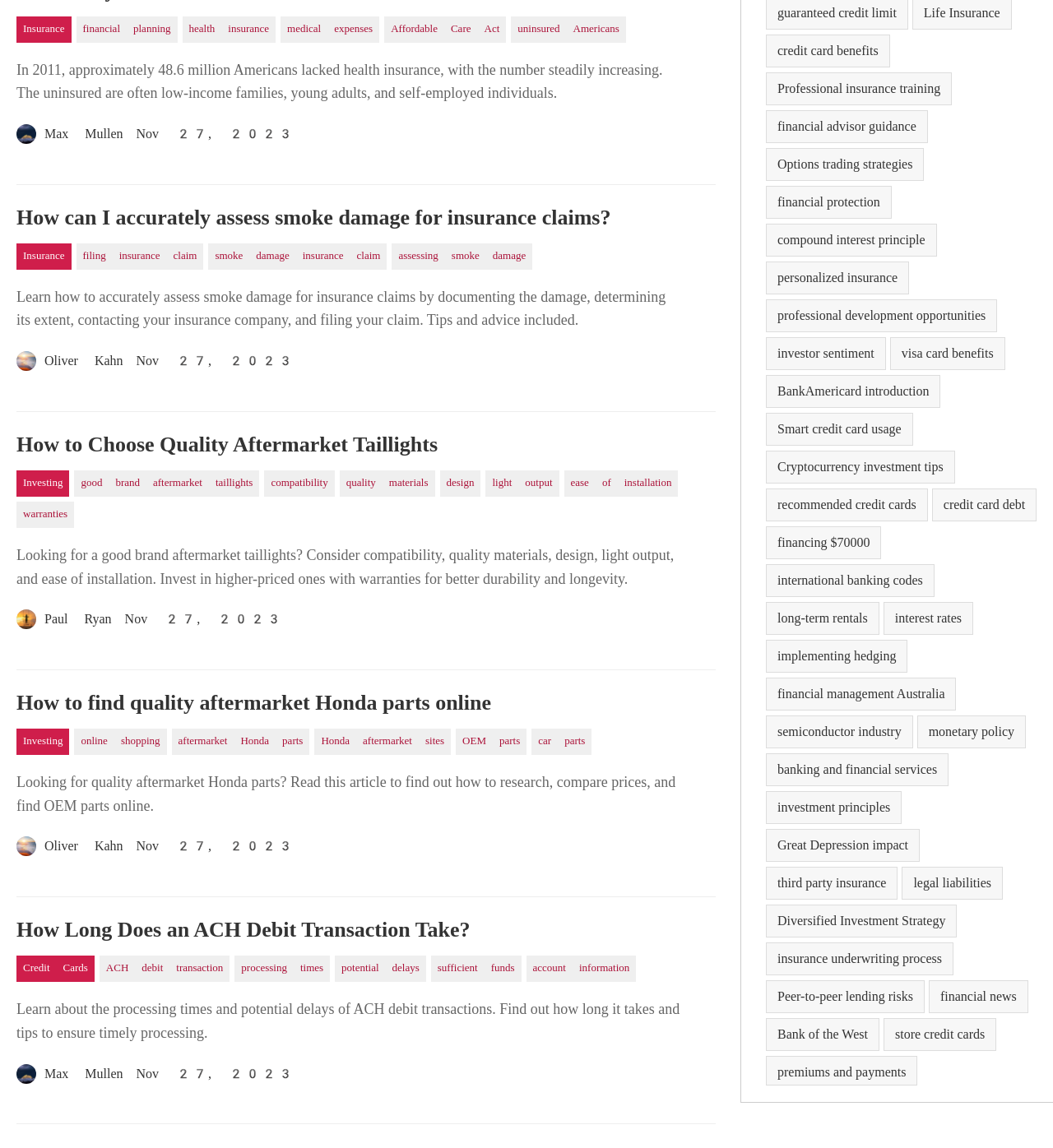How many links are there in the webpage?
Answer with a single word or short phrase according to what you see in the image.

More than 40